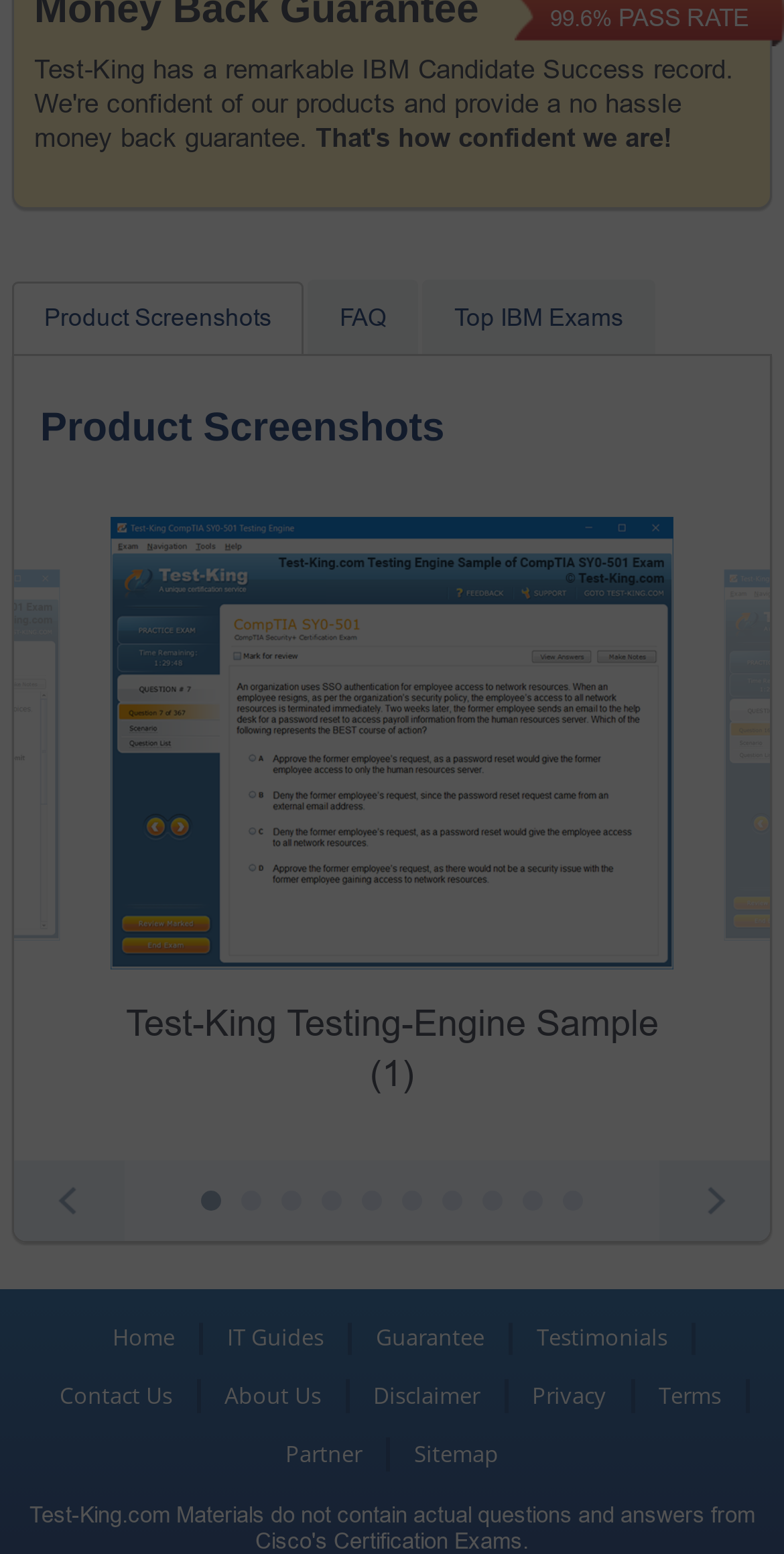Please provide the bounding box coordinates for the UI element as described: "Testimonials". The coordinates must be four floats between 0 and 1, represented as [left, top, right, bottom].

[0.654, 0.843, 0.882, 0.88]